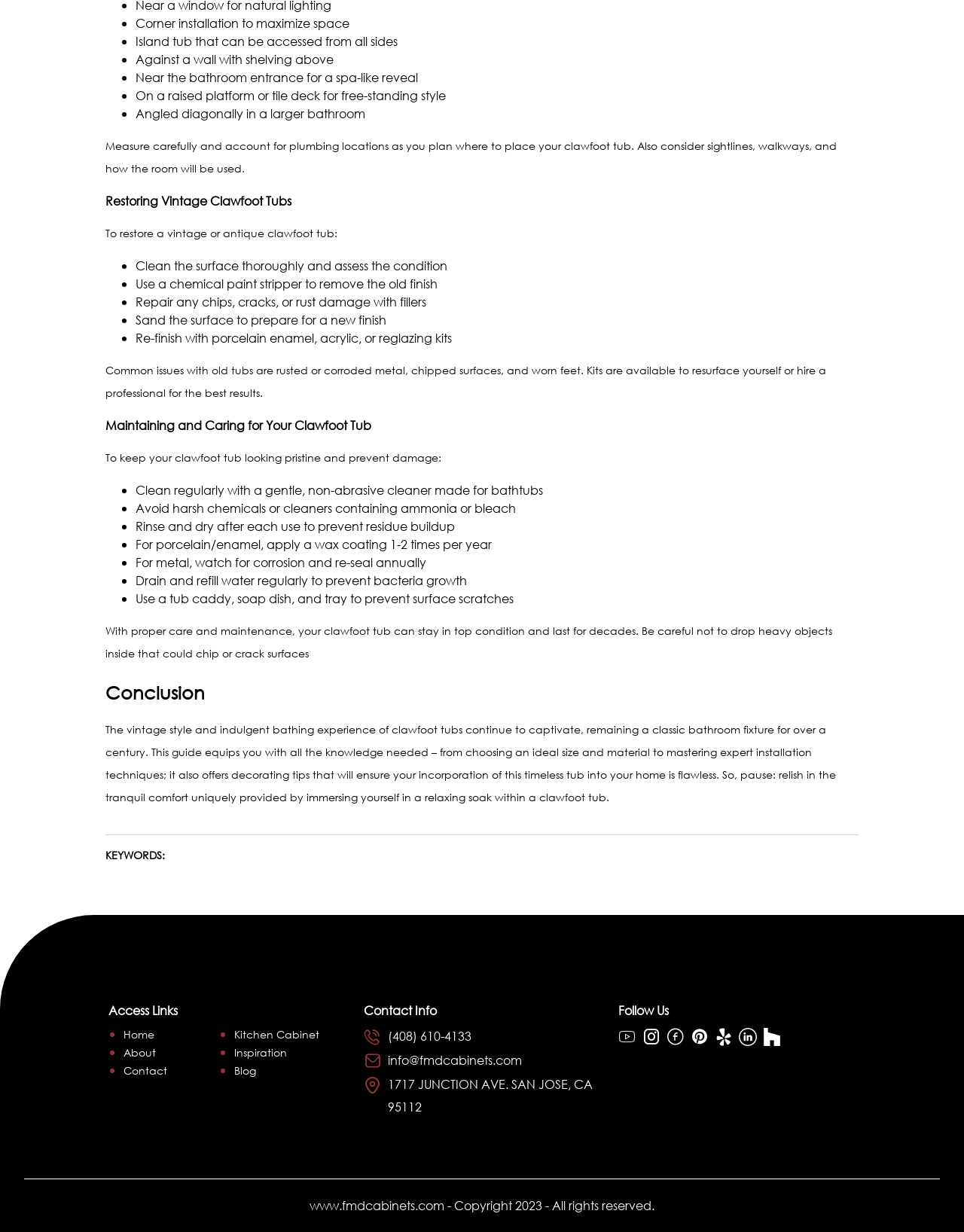Determine the bounding box coordinates for the area that should be clicked to carry out the following instruction: "Call (408) 610-4133".

[0.377, 0.832, 0.623, 0.852]